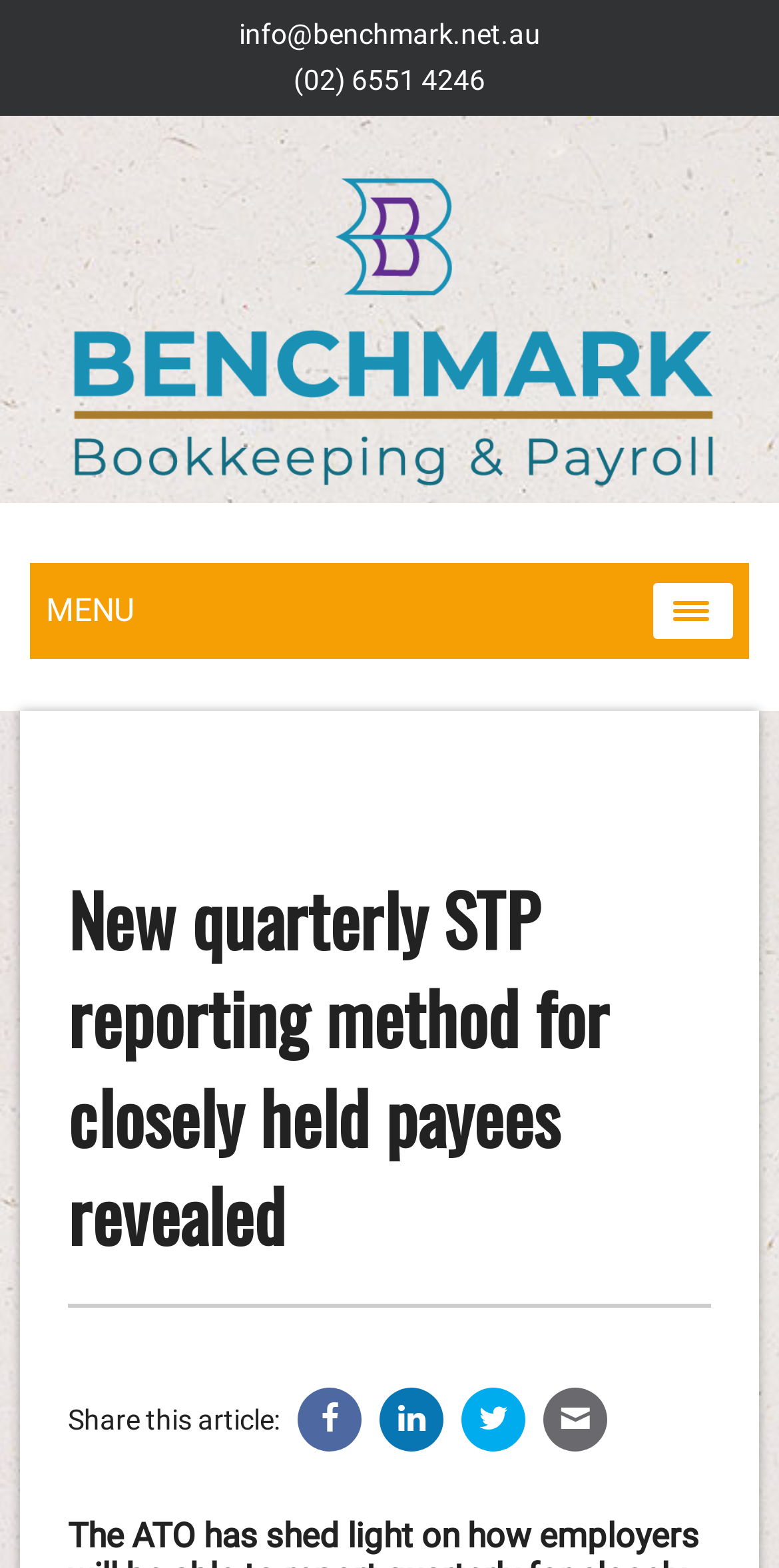Find and extract the text of the primary heading on the webpage.

New quarterly STP reporting method for closely held payees revealed